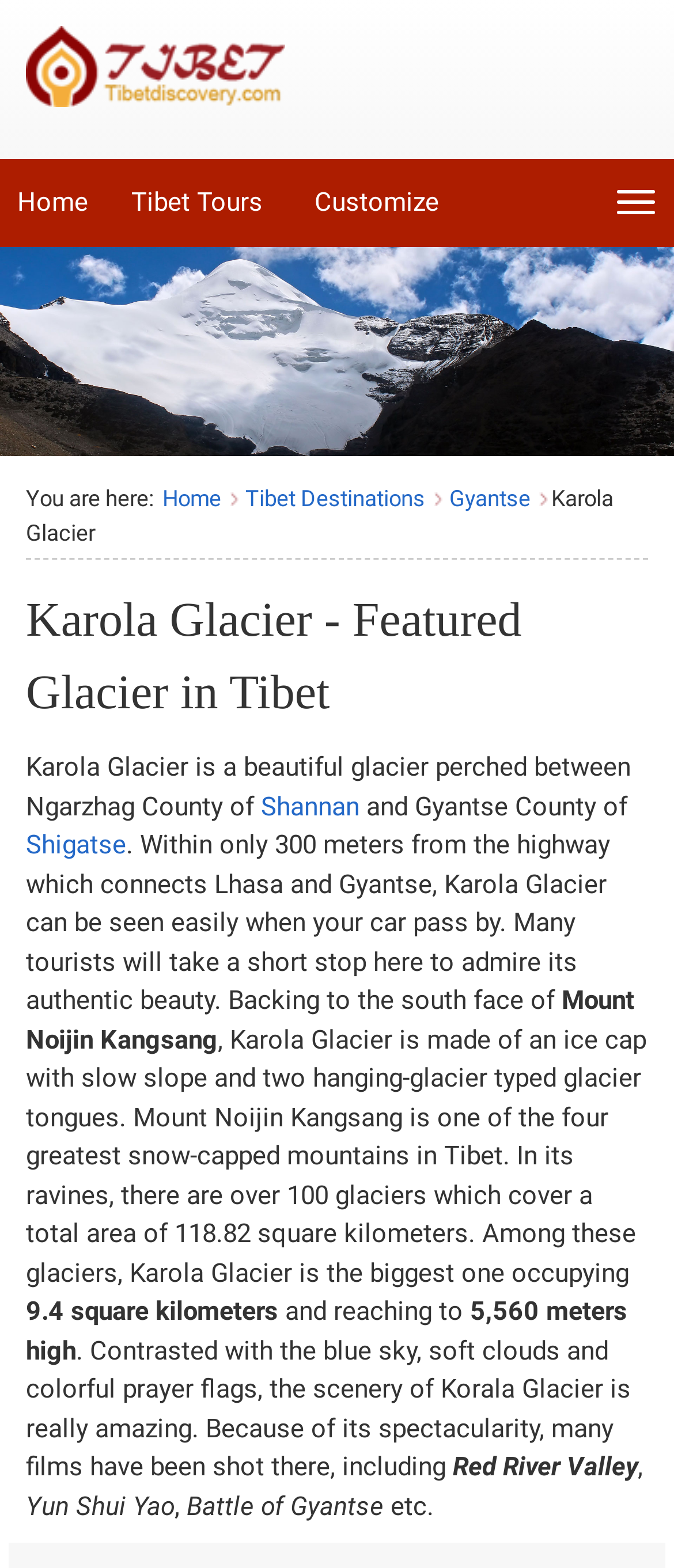What is the name of the glacier featured on this webpage?
Based on the screenshot, provide a one-word or short-phrase response.

Karola Glacier